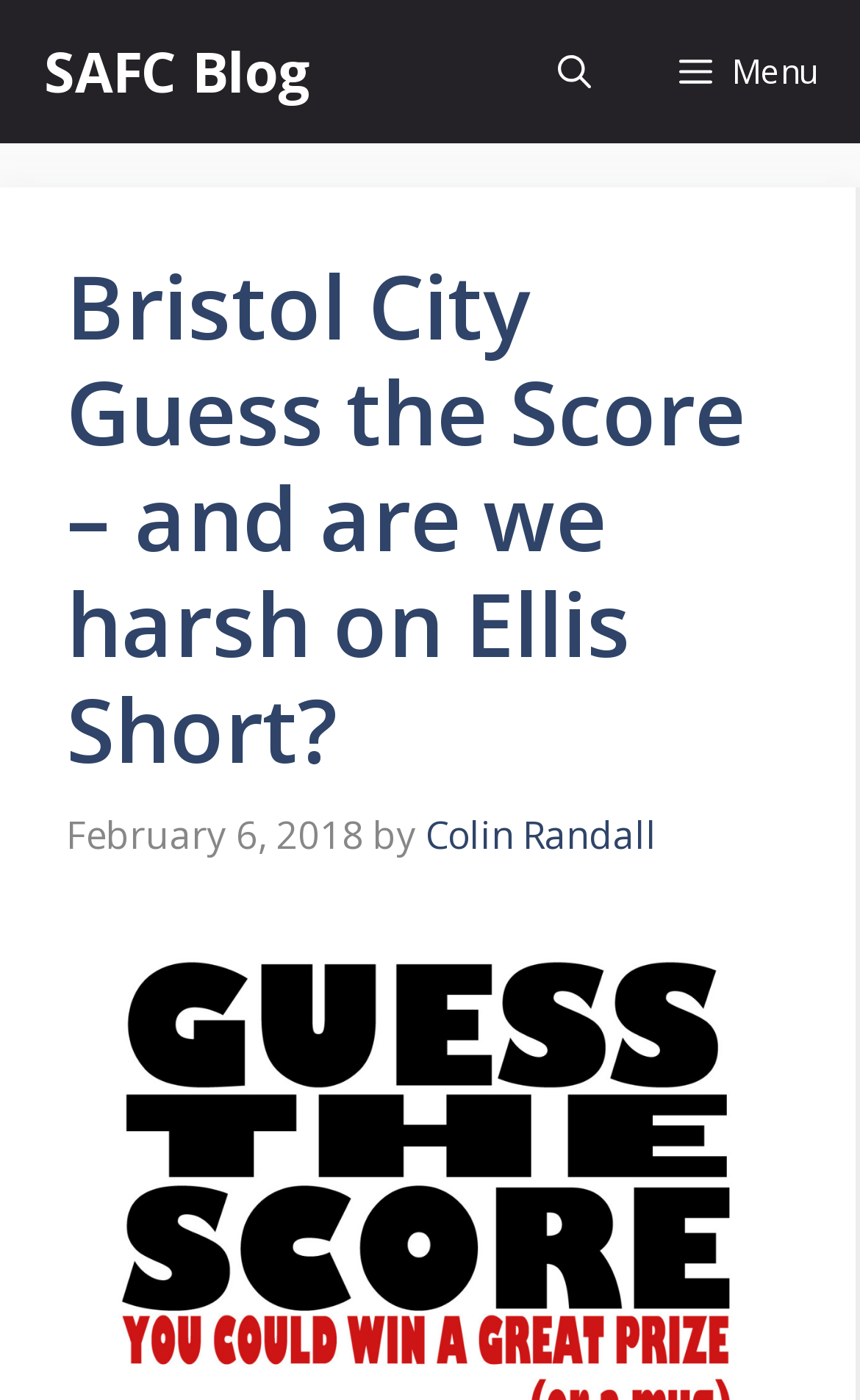What is the type of the 'Menu' element?
Your answer should be a single word or phrase derived from the screenshot.

Button